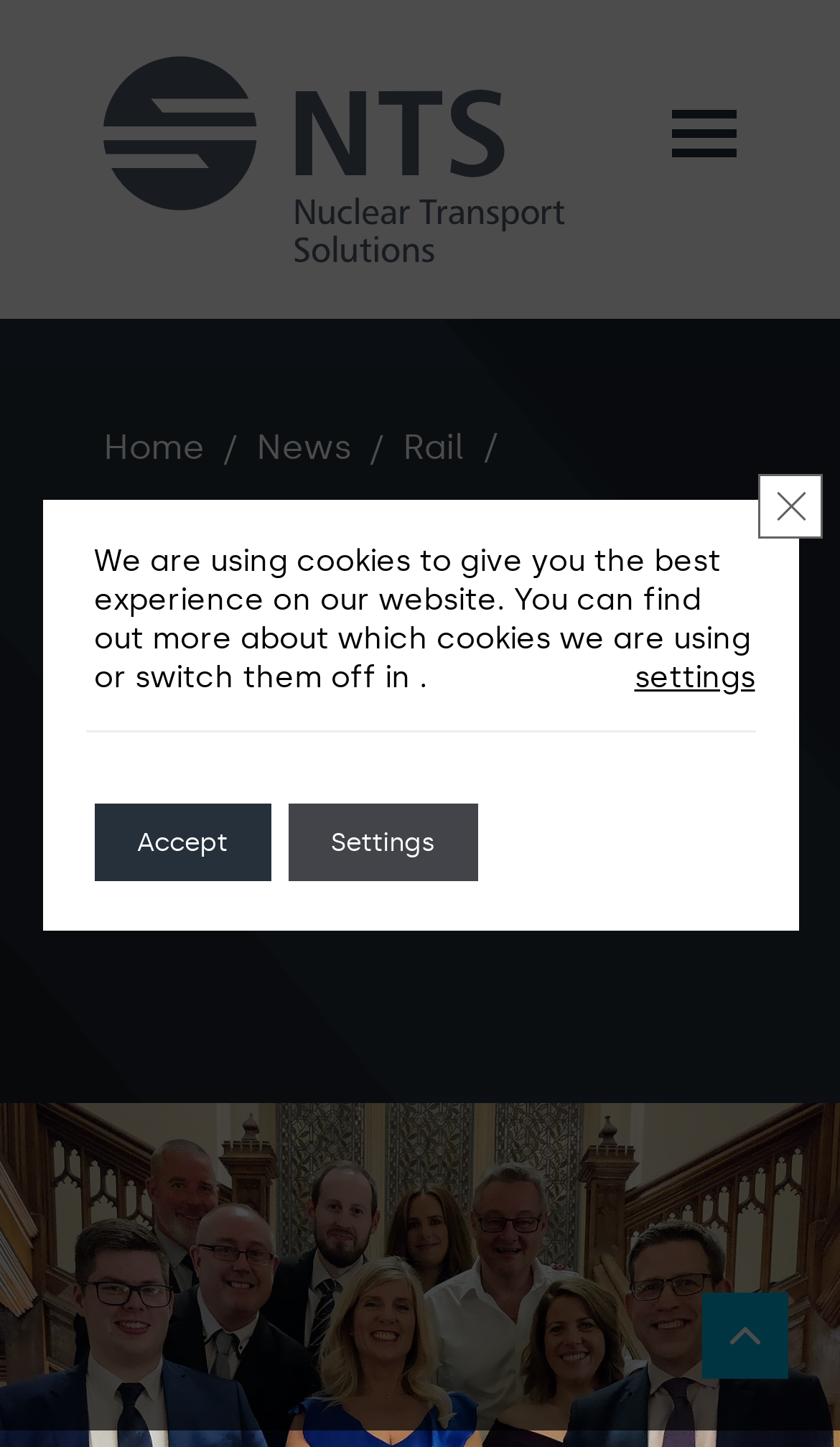Look at the image and answer the question in detail:
How many buttons are there in the GDPR Cookie Banner?

I found the GDPR Cookie Banner and its child elements. There are four buttons: 'Close GDPR Cookie Banner', 'Accept', 'Settings', and another 'Settings' button.